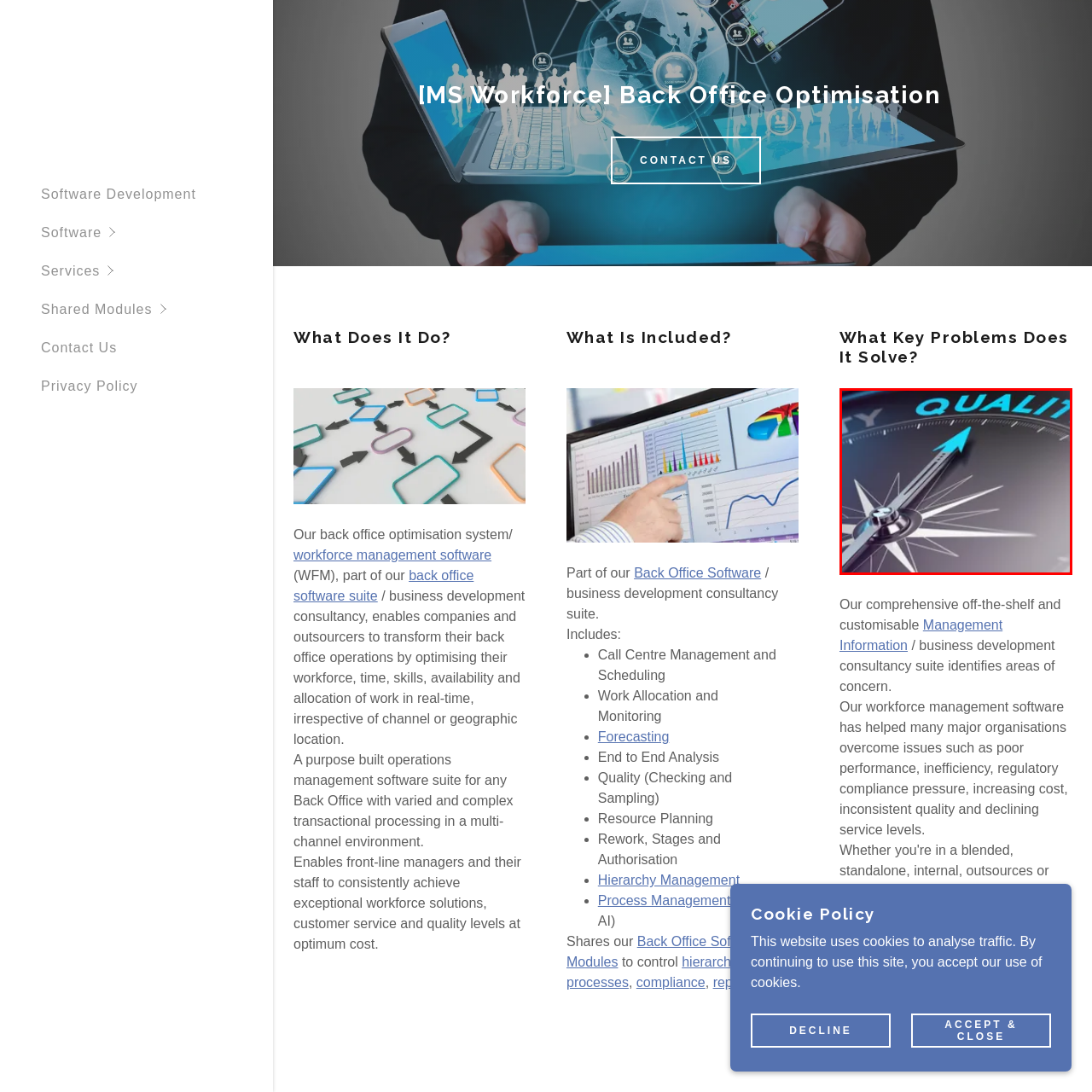What is the broader message aligned with?
Examine the image that is surrounded by the red bounding box and answer the question with as much detail as possible using the image.

This visual aligns well with the broader message of optimizing workforce management and operational processes within organizations, emphasizing the importance of quality in guiding decisions and actions.